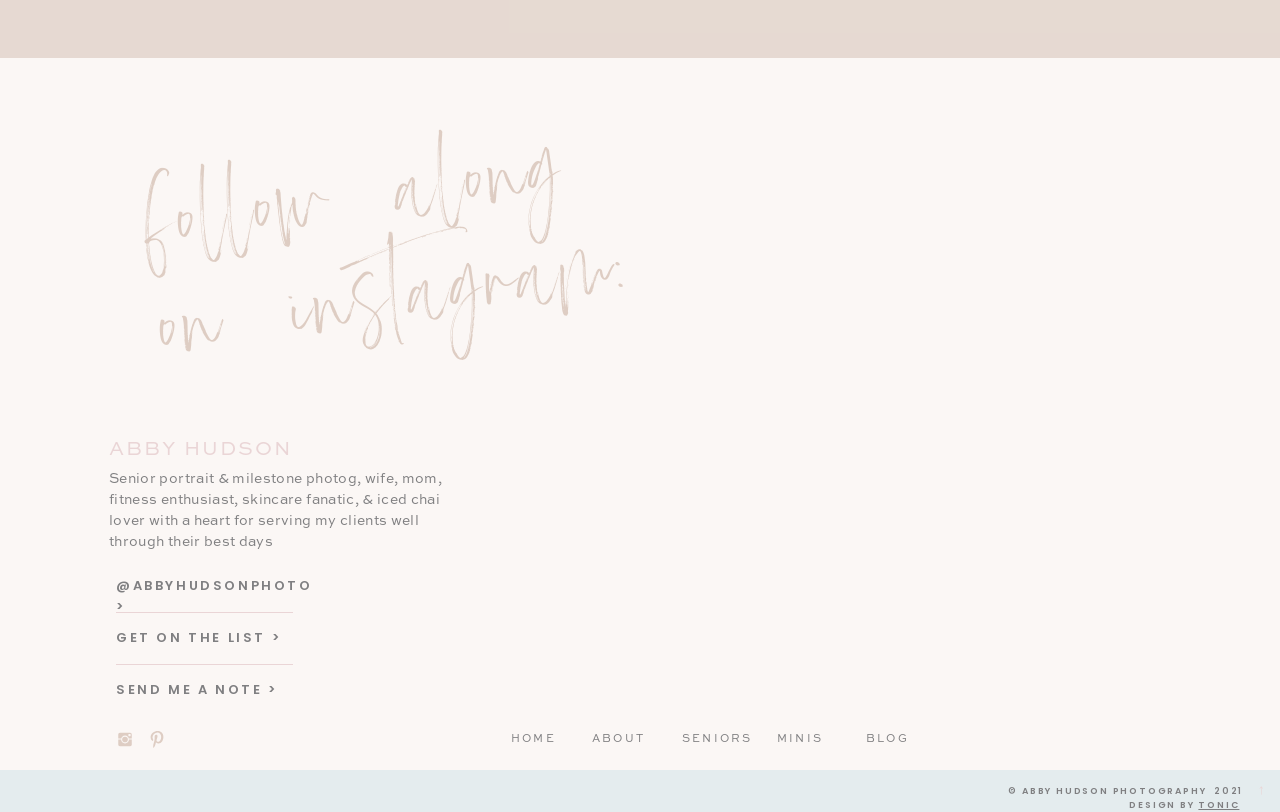What is the photographer's name?
Based on the visual details in the image, please answer the question thoroughly.

The photographer's name is mentioned in the heading 'ABBY HUDSON' with bounding box coordinates [0.085, 0.541, 0.252, 0.57].